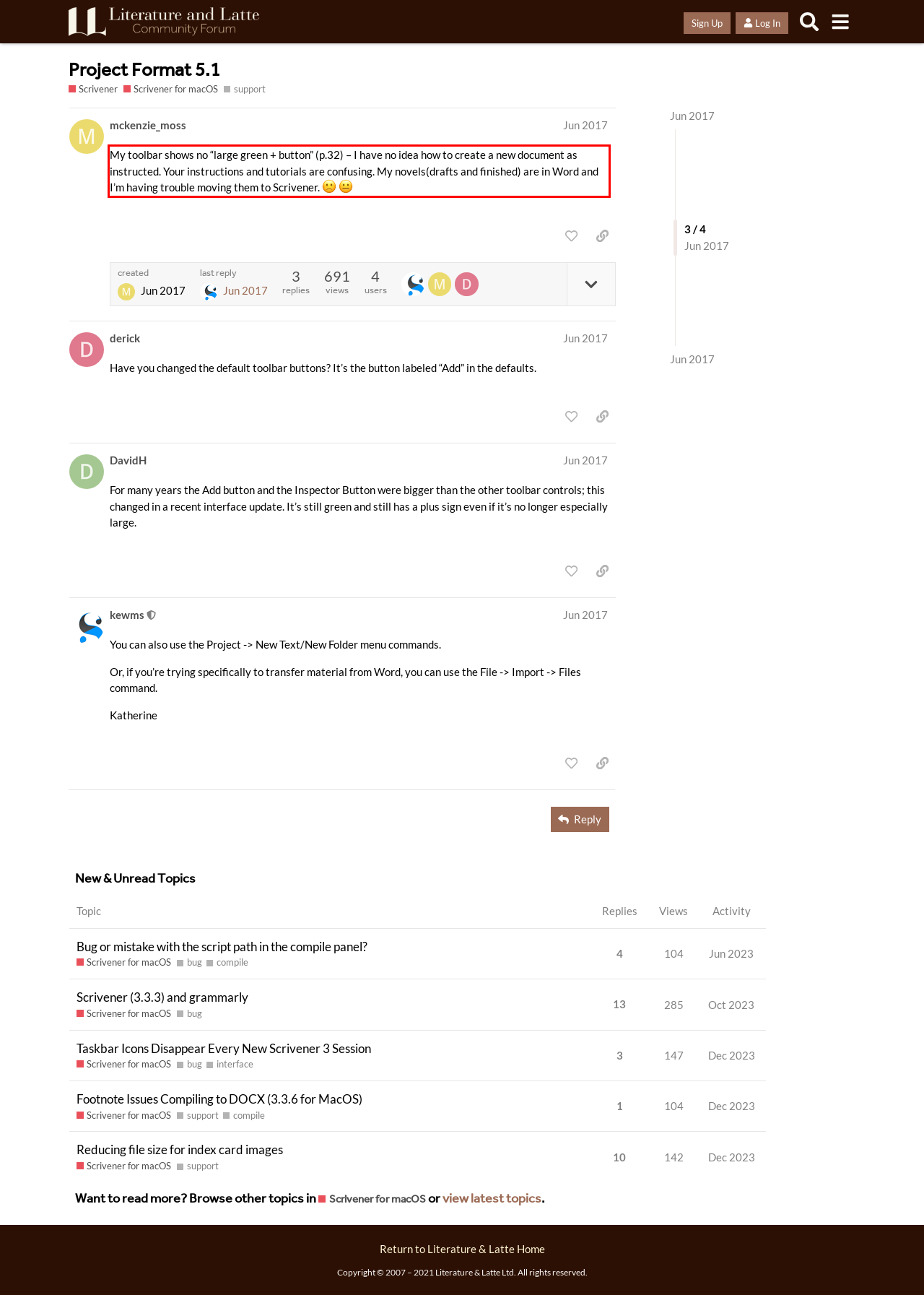You have a screenshot of a webpage where a UI element is enclosed in a red rectangle. Perform OCR to capture the text inside this red rectangle.

My toolbar shows no “large green + button” (p.32) – I have no idea how to create a new document as instructed. Your instructions and tutorials are confusing. My novels(drafts and finished) are in Word and I’m having trouble moving them to Scrivener.